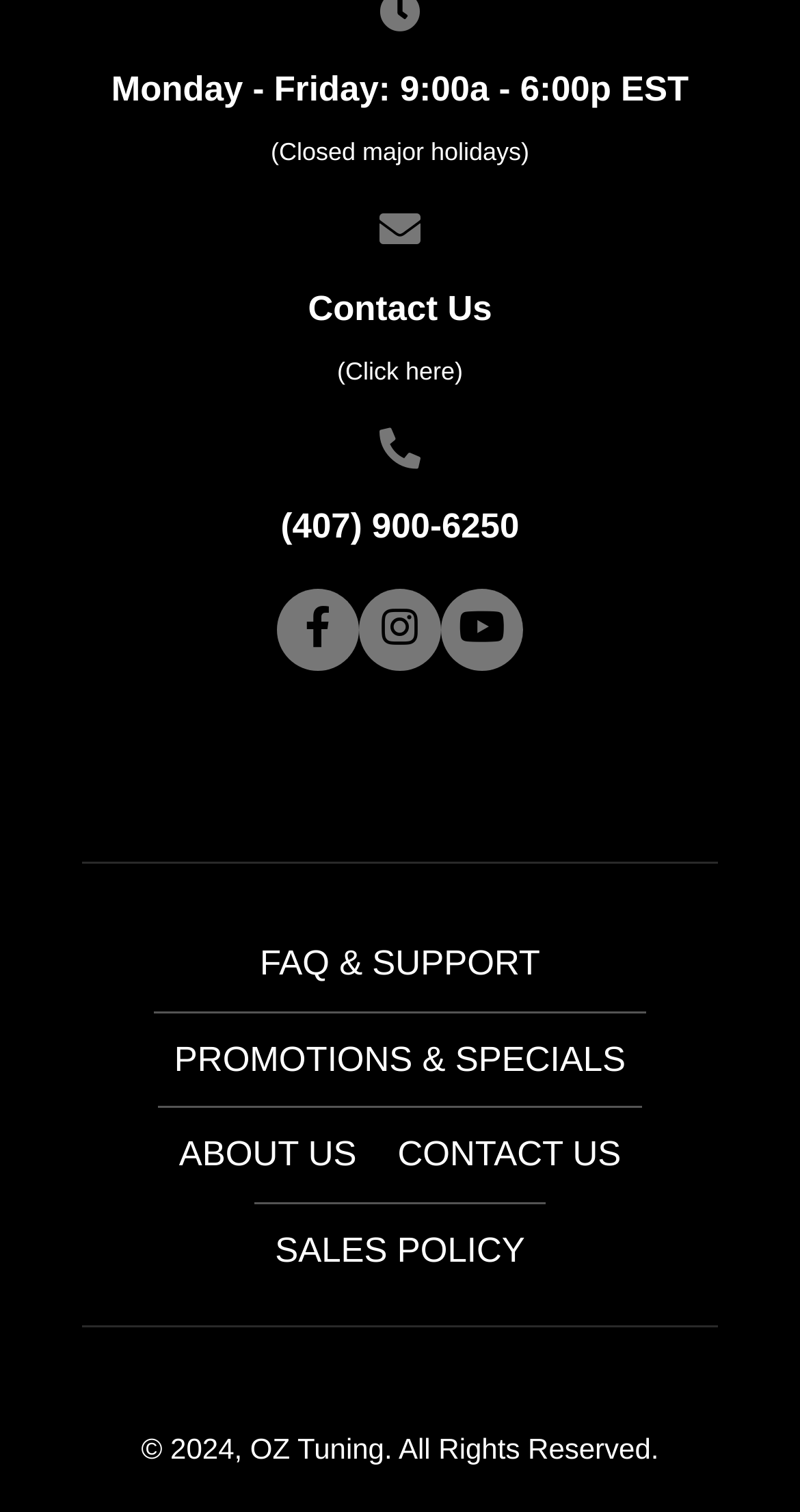Find the bounding box coordinates of the element to click in order to complete this instruction: "Open Facebook page". The bounding box coordinates must be four float numbers between 0 and 1, denoted as [left, top, right, bottom].

[0.346, 0.39, 0.449, 0.444]